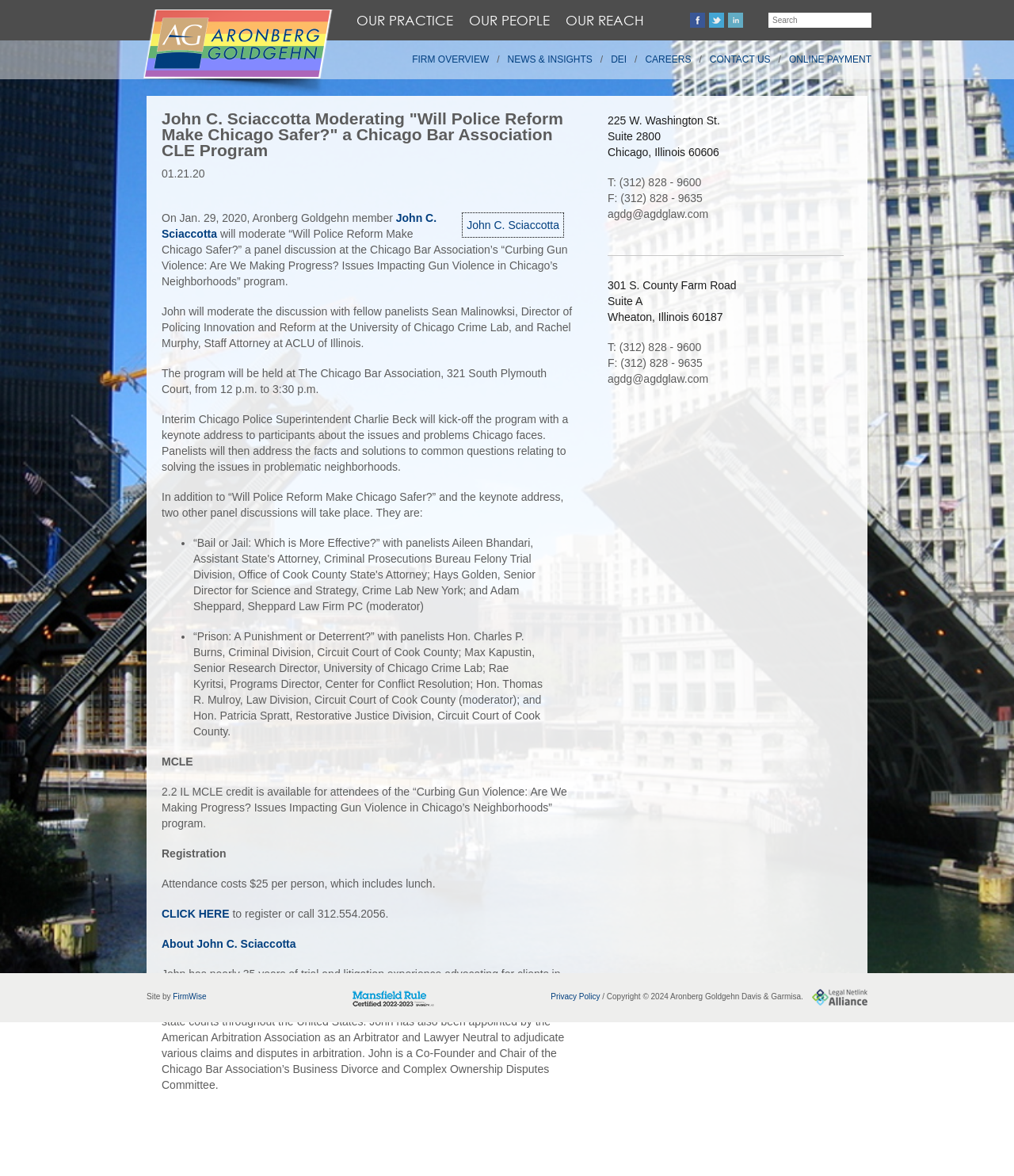Determine the bounding box coordinates of the clickable element to complete this instruction: "Read the recent post 'Wish A Best Replica Watch Site Planet Ocean Serial Number'". Provide the coordinates in the format of four float numbers between 0 and 1, [left, top, right, bottom].

None